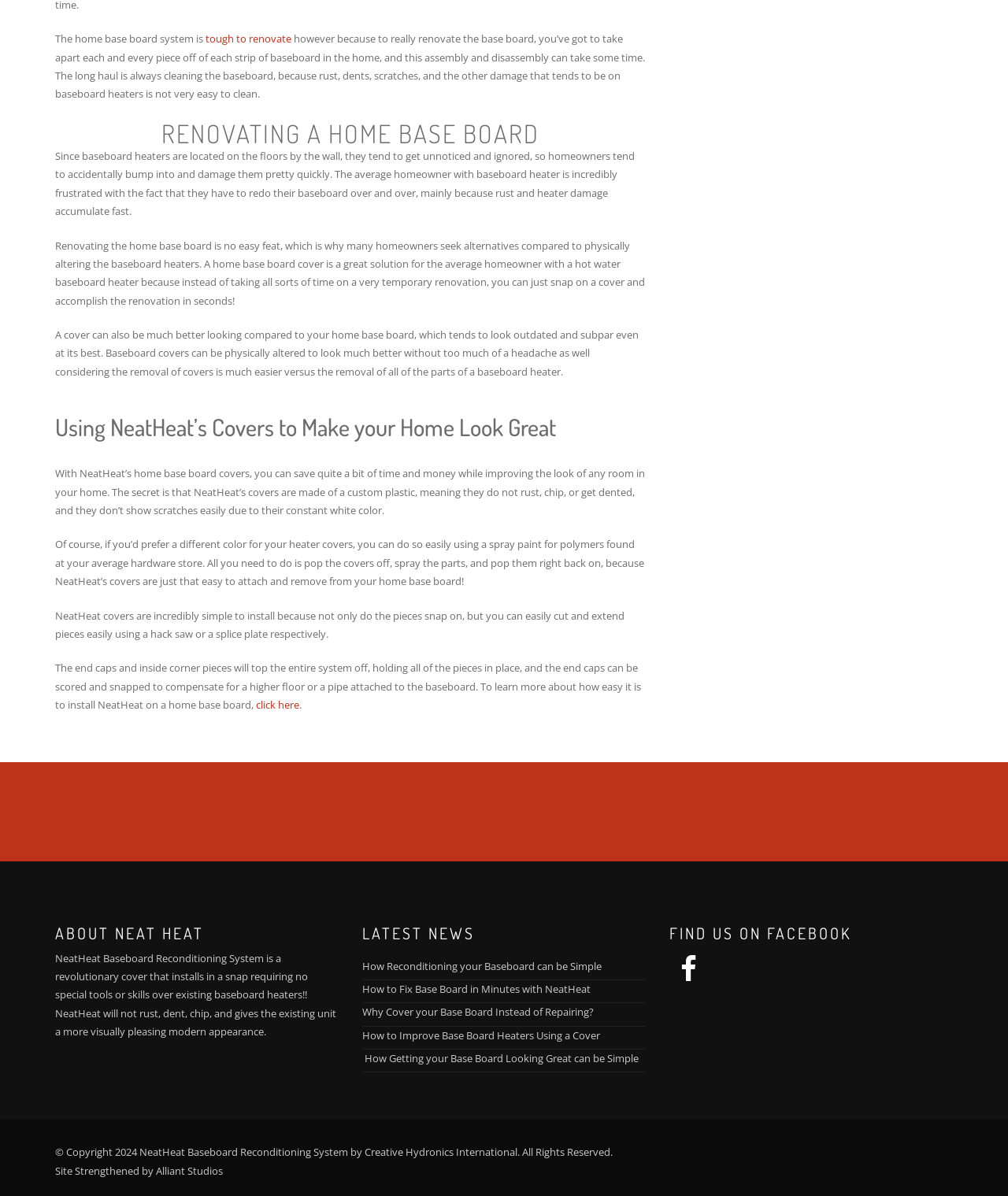Please specify the coordinates of the bounding box for the element that should be clicked to carry out this instruction: "click 'tough to renovate'". The coordinates must be four float numbers between 0 and 1, formatted as [left, top, right, bottom].

[0.204, 0.026, 0.289, 0.038]